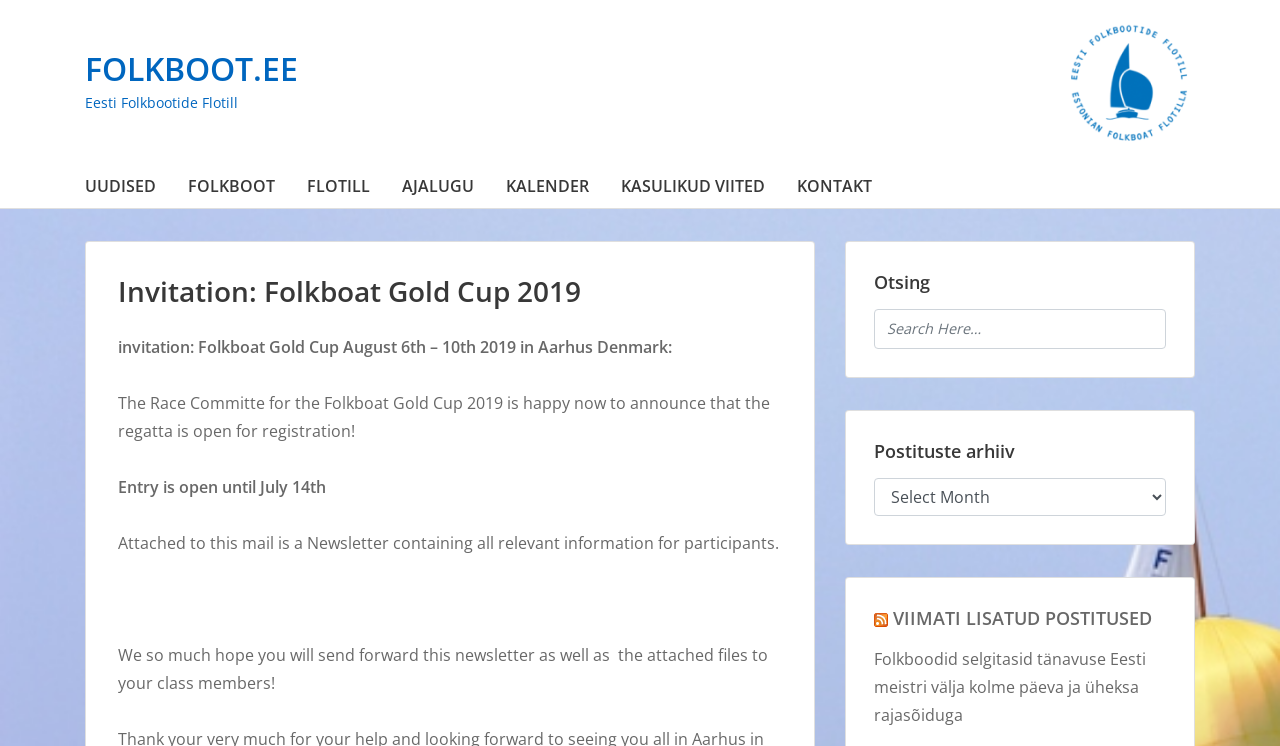Please identify the coordinates of the bounding box for the clickable region that will accomplish this instruction: "Read the 'Invitation: Folkboat Gold Cup 2019' article".

[0.092, 0.367, 0.611, 0.414]